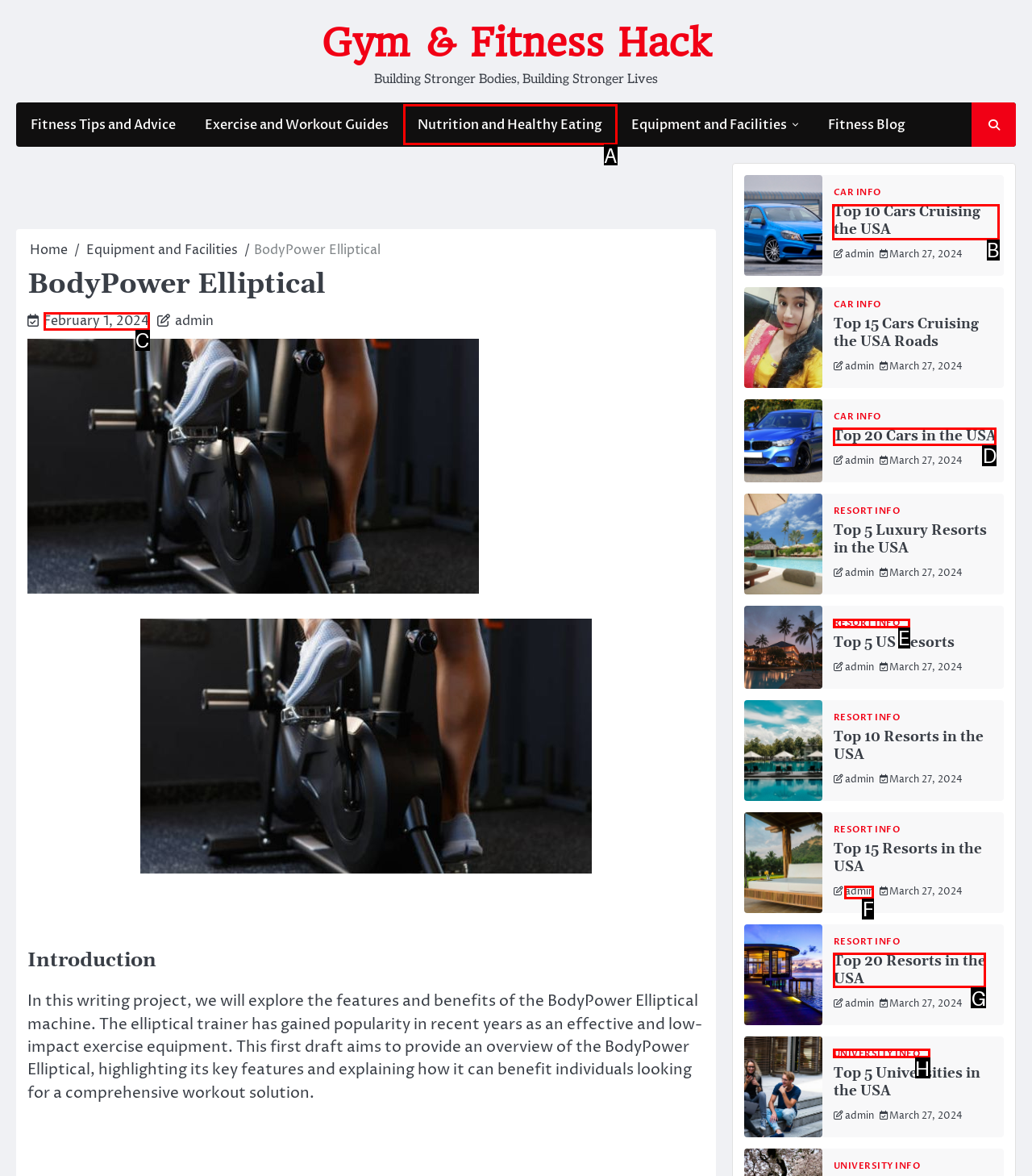Determine which HTML element to click for this task: View 'Top 10 Cars Cruising the USA' Provide the letter of the selected choice.

B